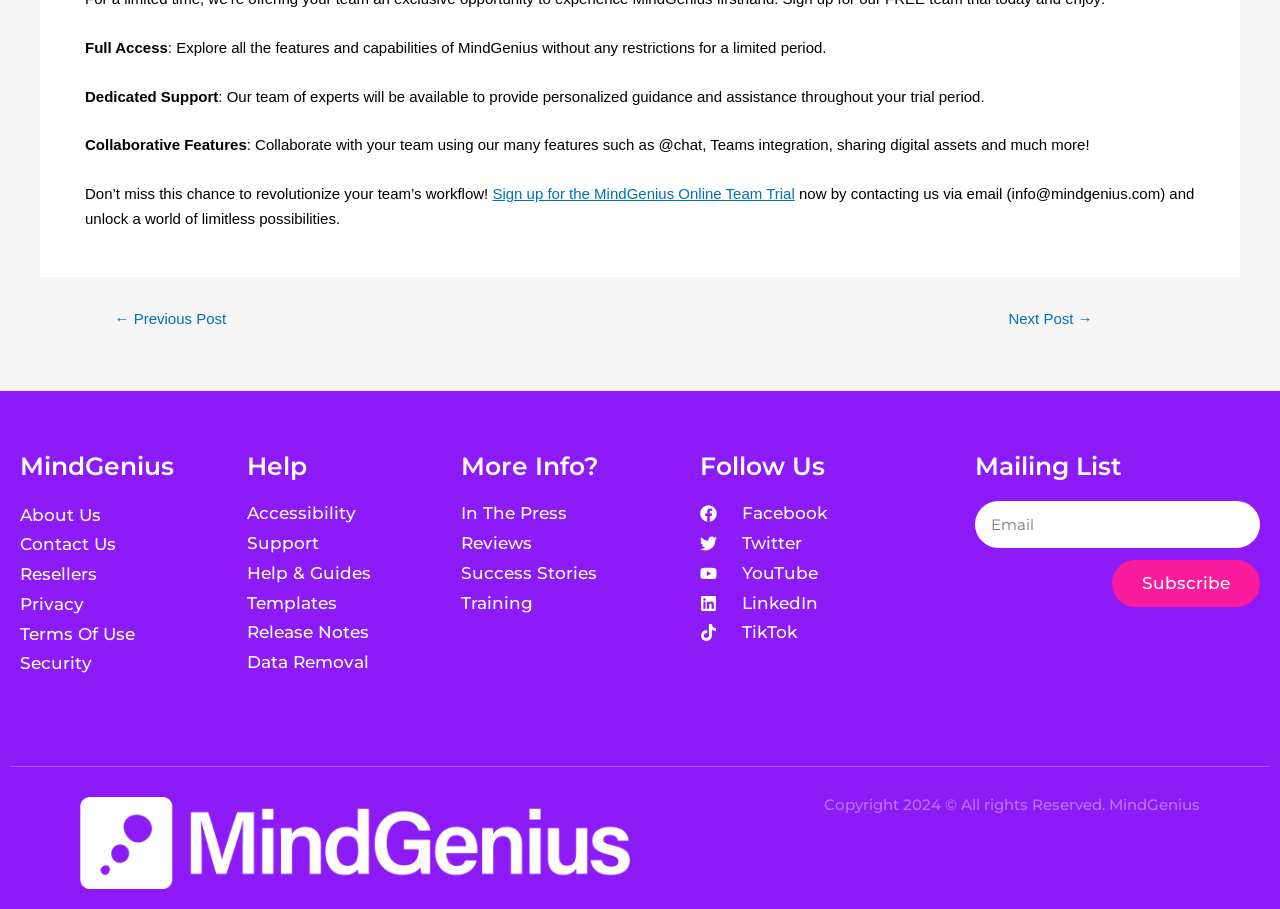Highlight the bounding box coordinates of the element you need to click to perform the following instruction: "Go to About Us page."

[0.016, 0.553, 0.177, 0.58]